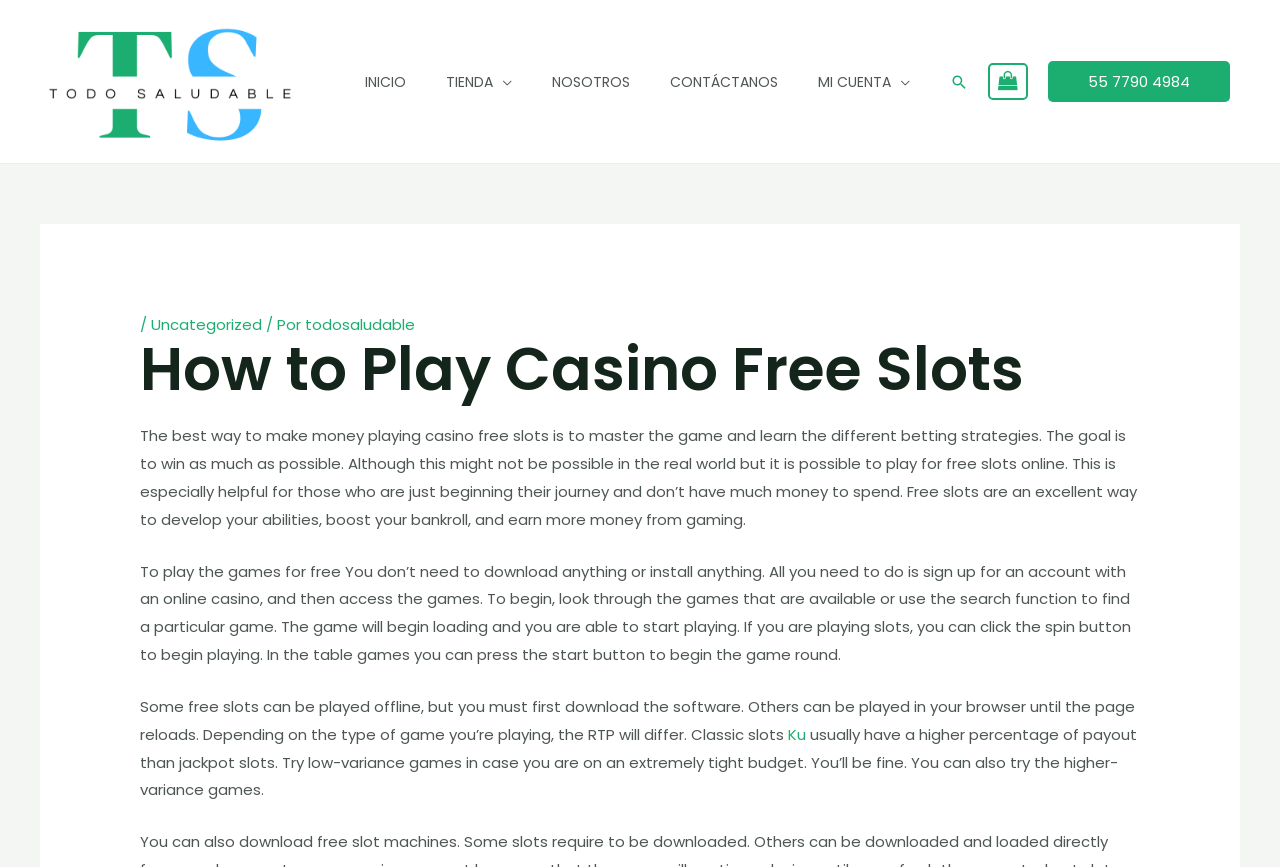Please provide the bounding box coordinates for the UI element as described: "55 7790 4984". The coordinates must be four floats between 0 and 1, represented as [left, top, right, bottom].

[0.819, 0.071, 0.961, 0.118]